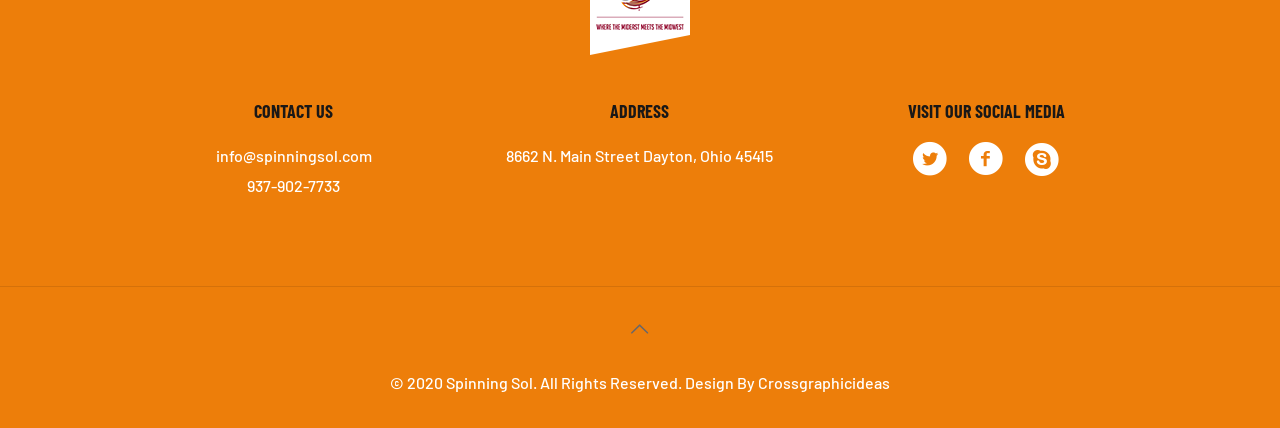Given the element description, predict the bounding box coordinates in the format (top-left x, top-left y, bottom-right x, bottom-right y). Make sure all values are between 0 and 1. Here is the element description: Crossgraphicideas

[0.592, 0.87, 0.695, 0.915]